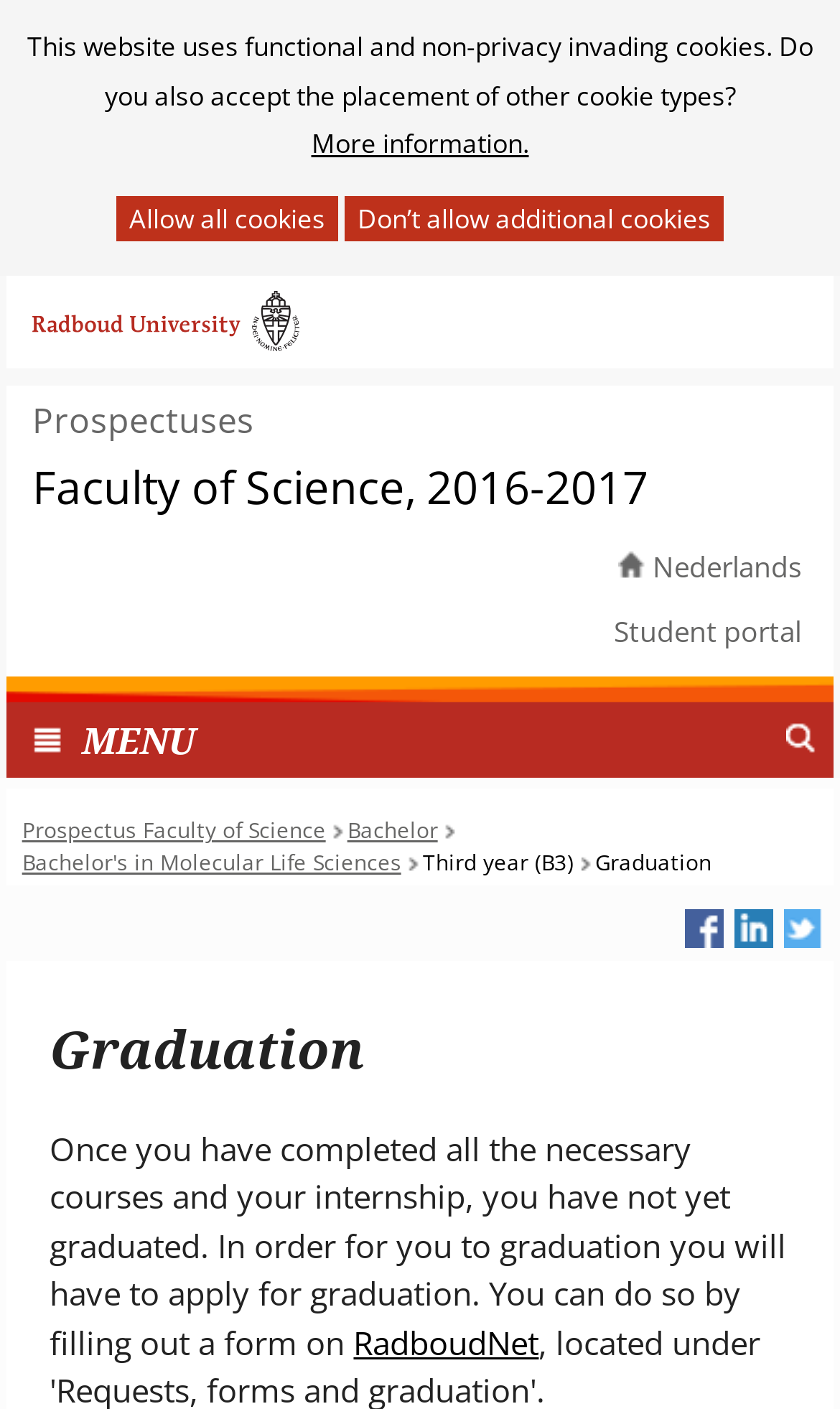Locate the bounding box of the UI element described in the following text: "Bachelor's in Molecular Life Sciences".

[0.026, 0.602, 0.477, 0.623]